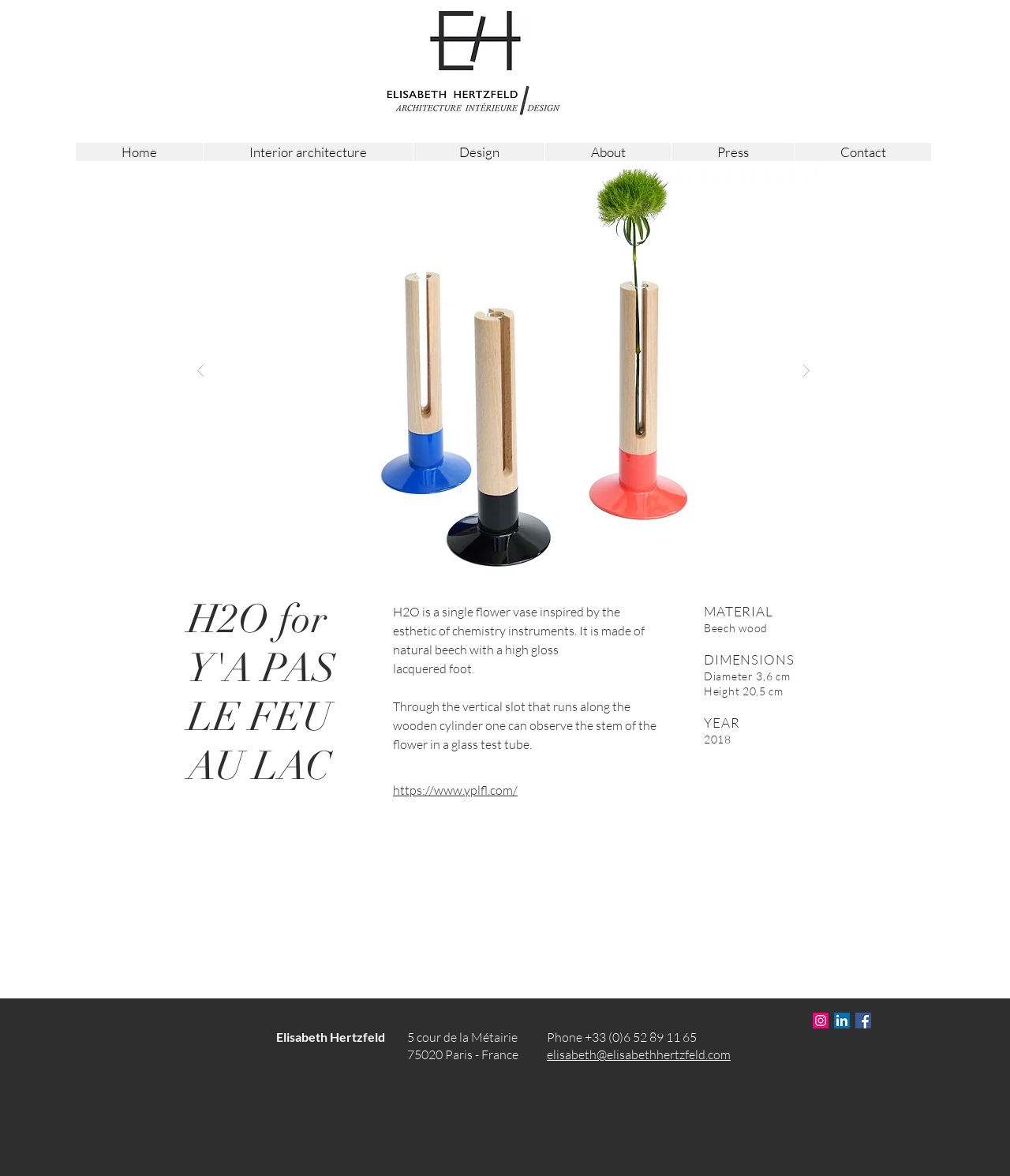Please determine the bounding box coordinates of the element's region to click for the following instruction: "Subscribe to the newsletter".

None